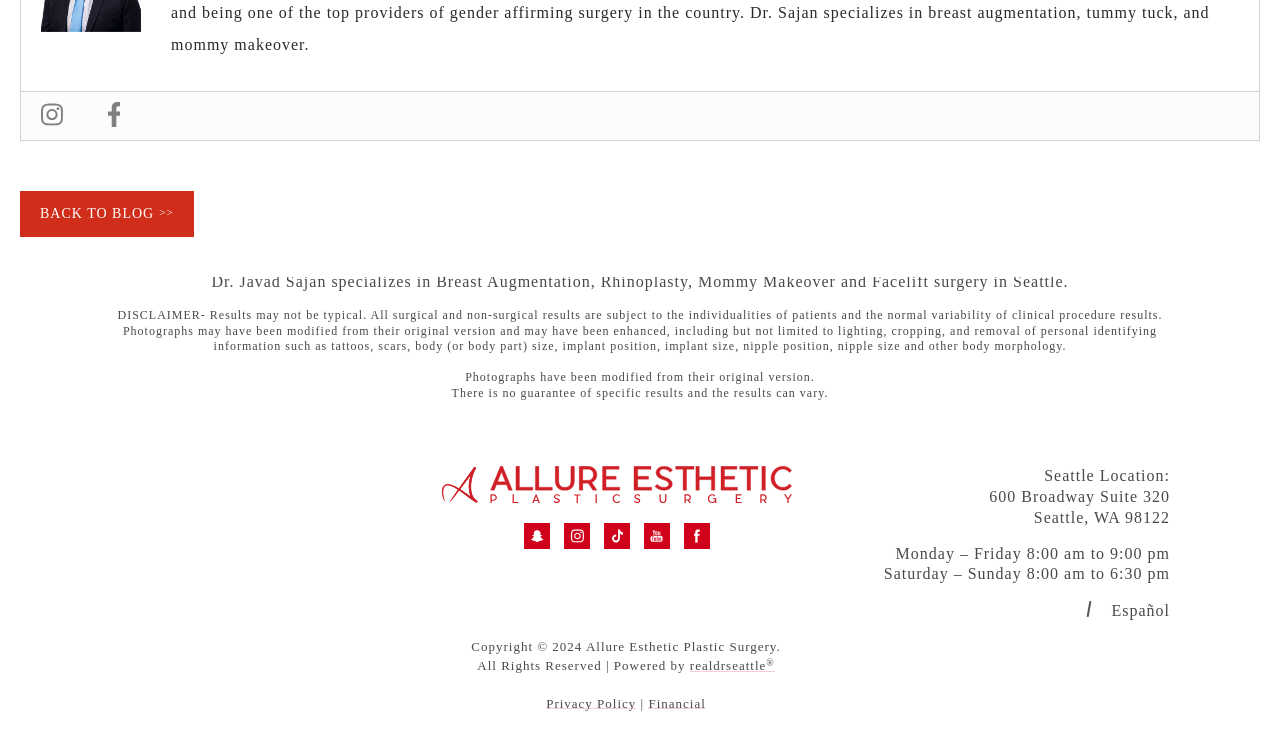Please identify the bounding box coordinates of the region to click in order to complete the given instruction: "Visit the 'allure esthetic logo' website". The coordinates should be four float numbers between 0 and 1, i.e., [left, top, right, bottom].

[0.321, 0.634, 0.643, 0.685]